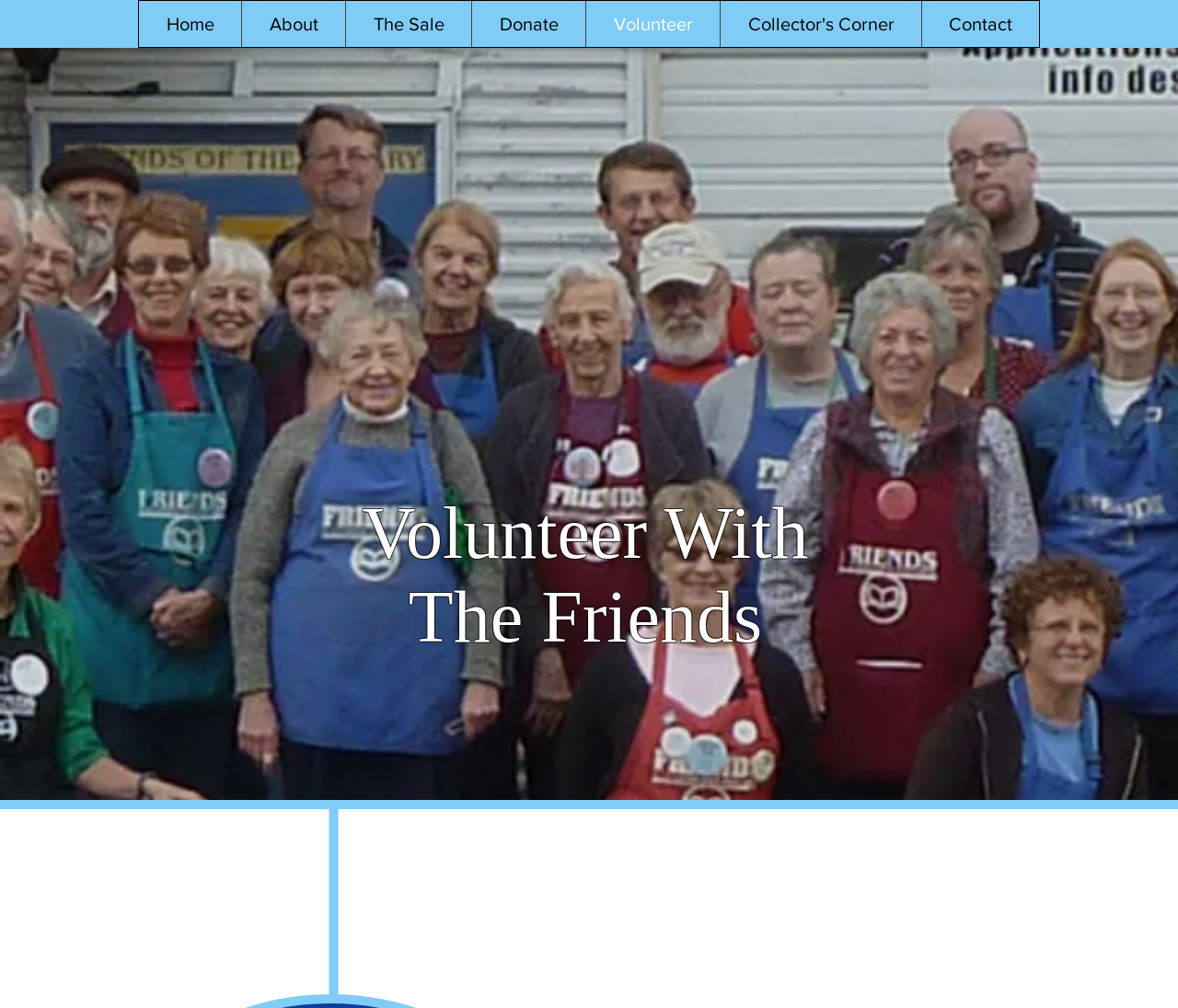How many regions are there?
Based on the image, answer the question with a single word or brief phrase.

1